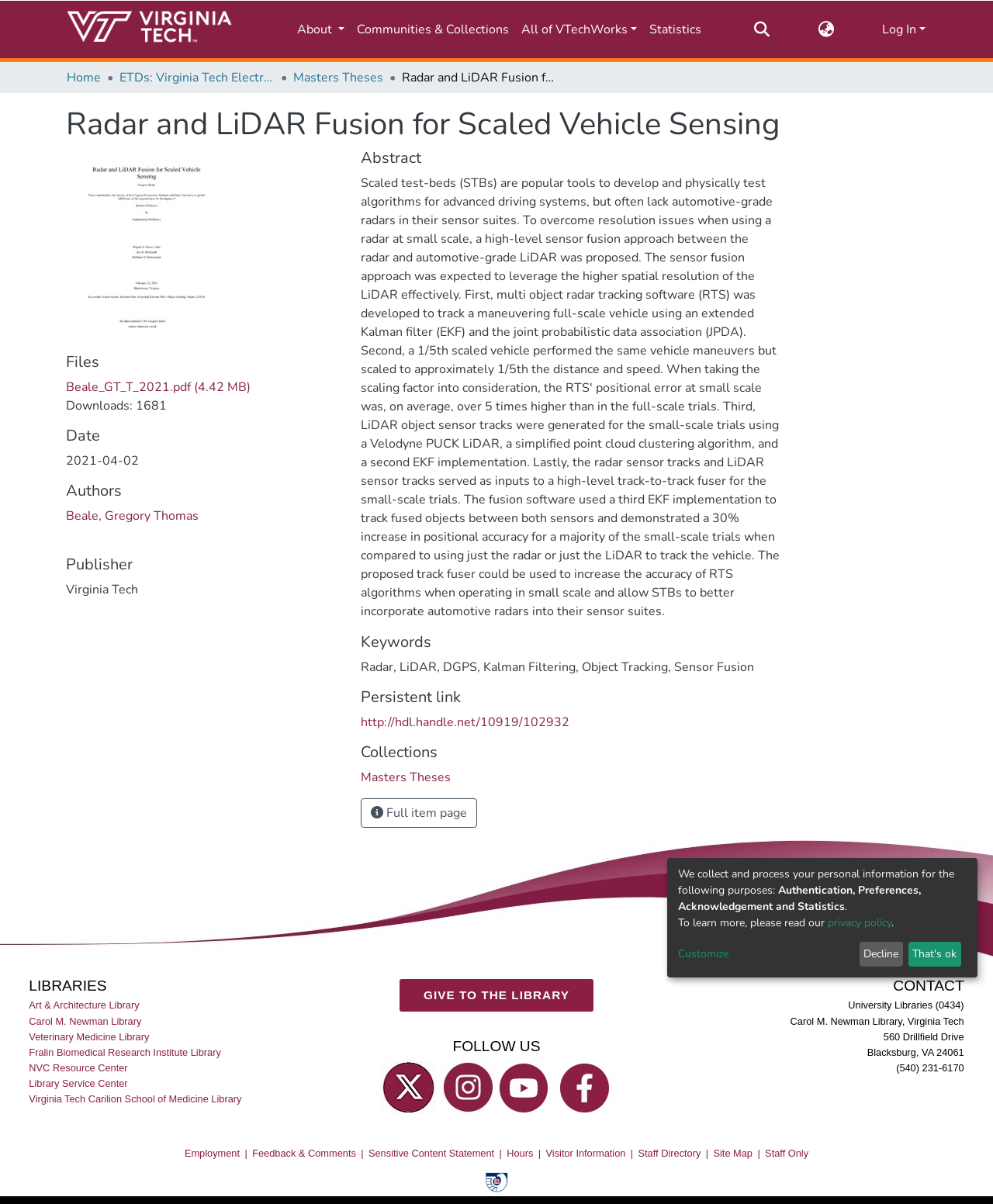Identify the bounding box coordinates necessary to click and complete the given instruction: "Click the 'Repository logo' link".

[0.066, 0.005, 0.235, 0.044]